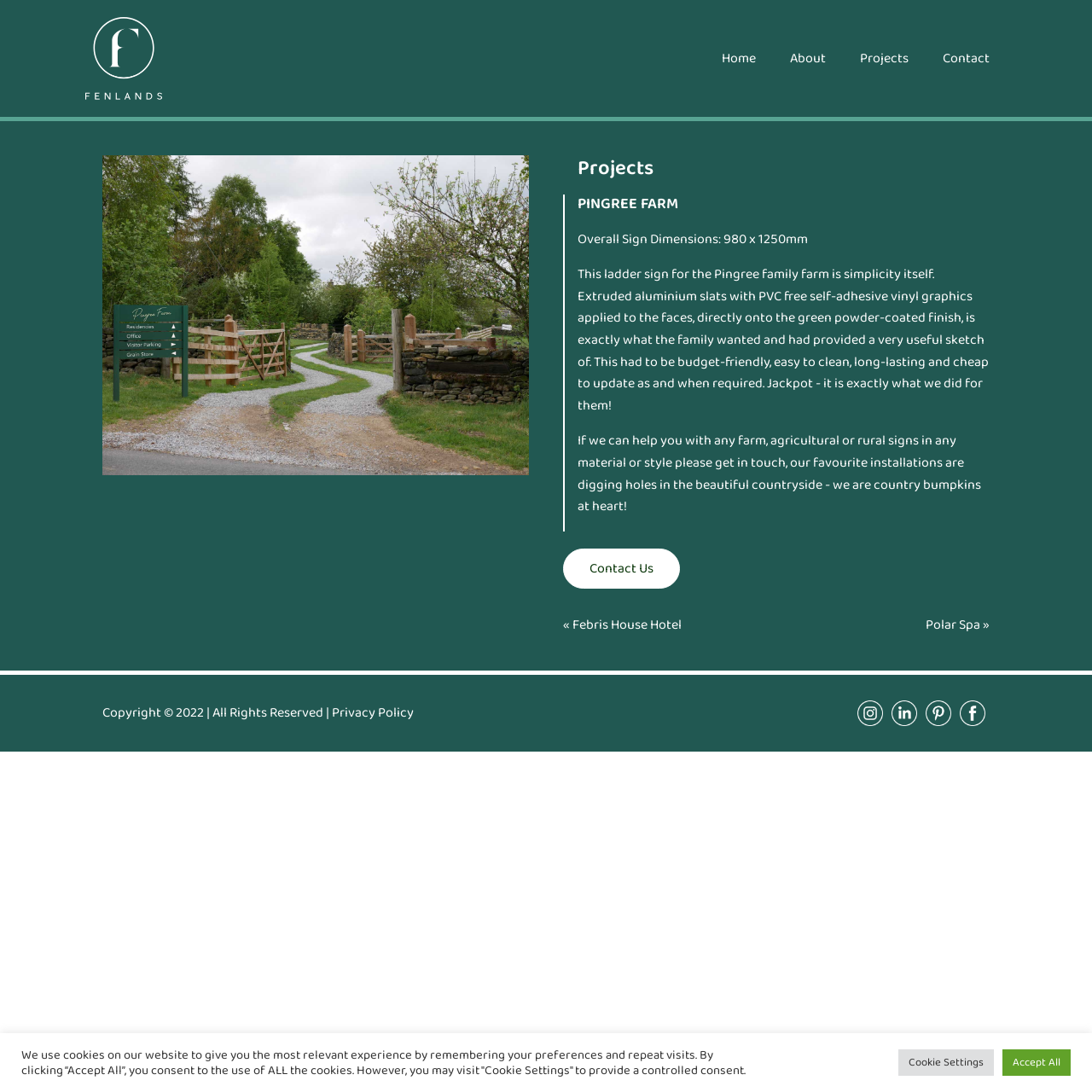Find the bounding box coordinates of the element I should click to carry out the following instruction: "Contact Lacurra Med Spa via email".

None